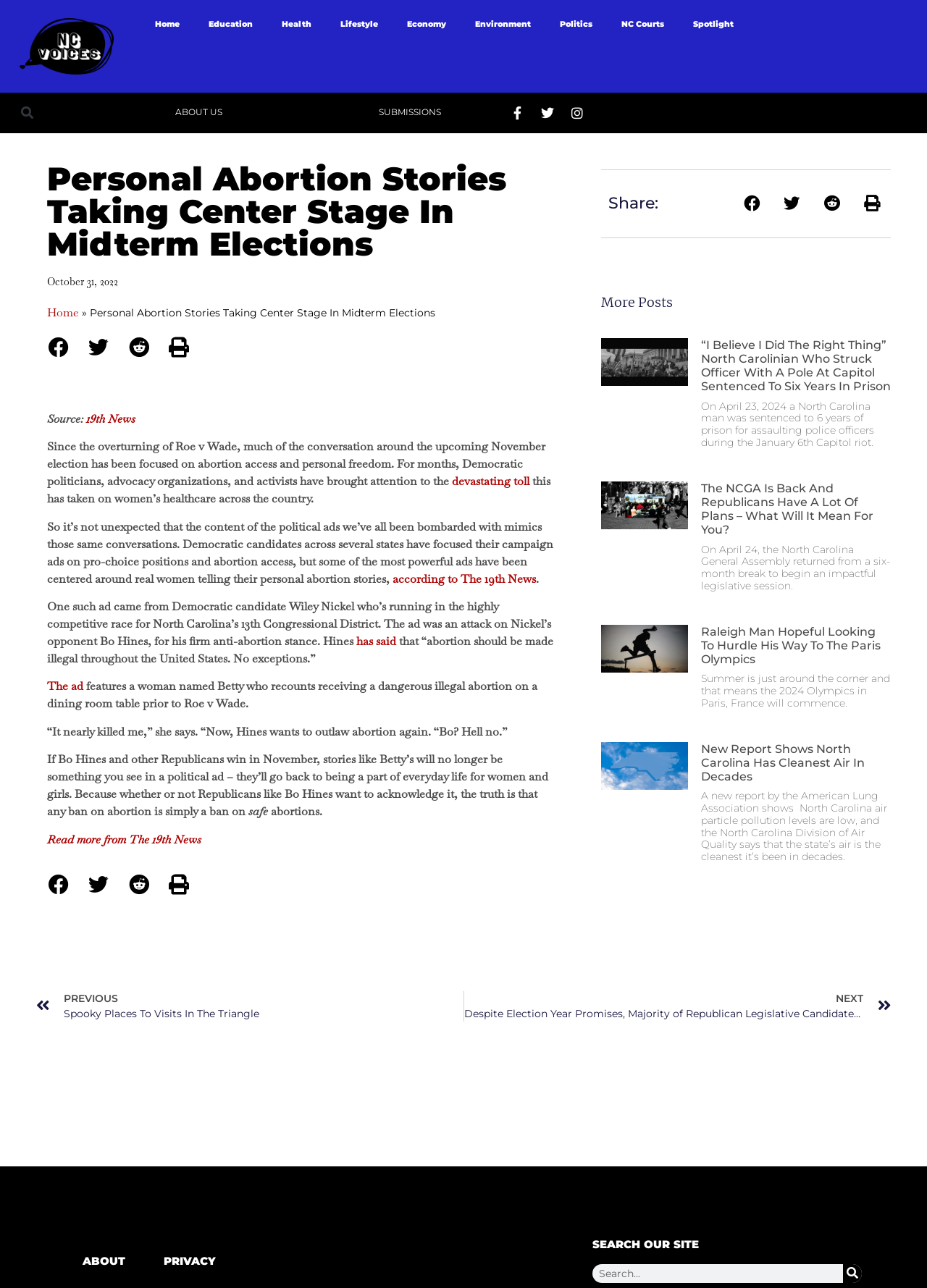Answer with a single word or phrase: 
How many categories are available in the top navigation?

9